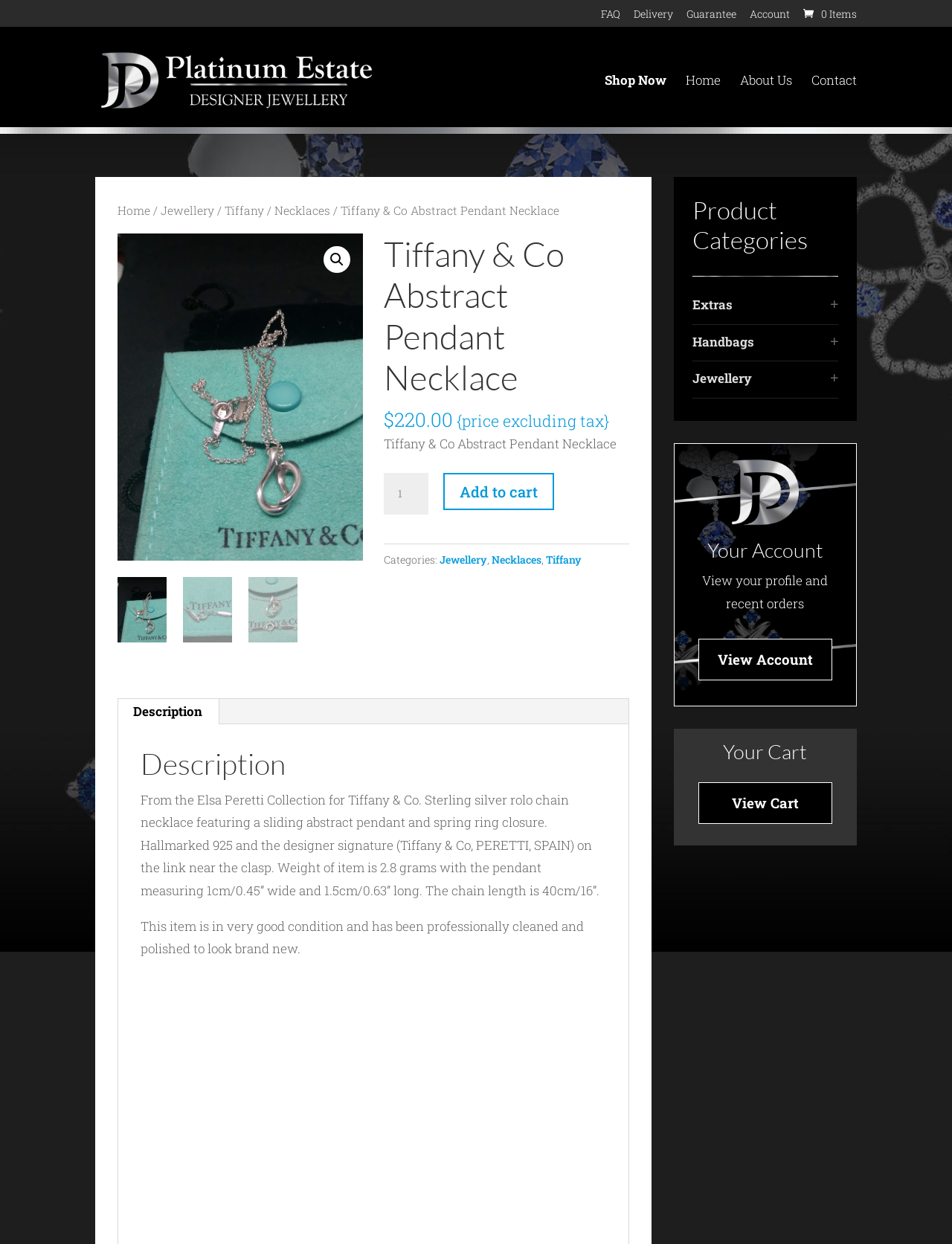What is the condition of the item?
Based on the screenshot, provide a one-word or short-phrase response.

Very good condition